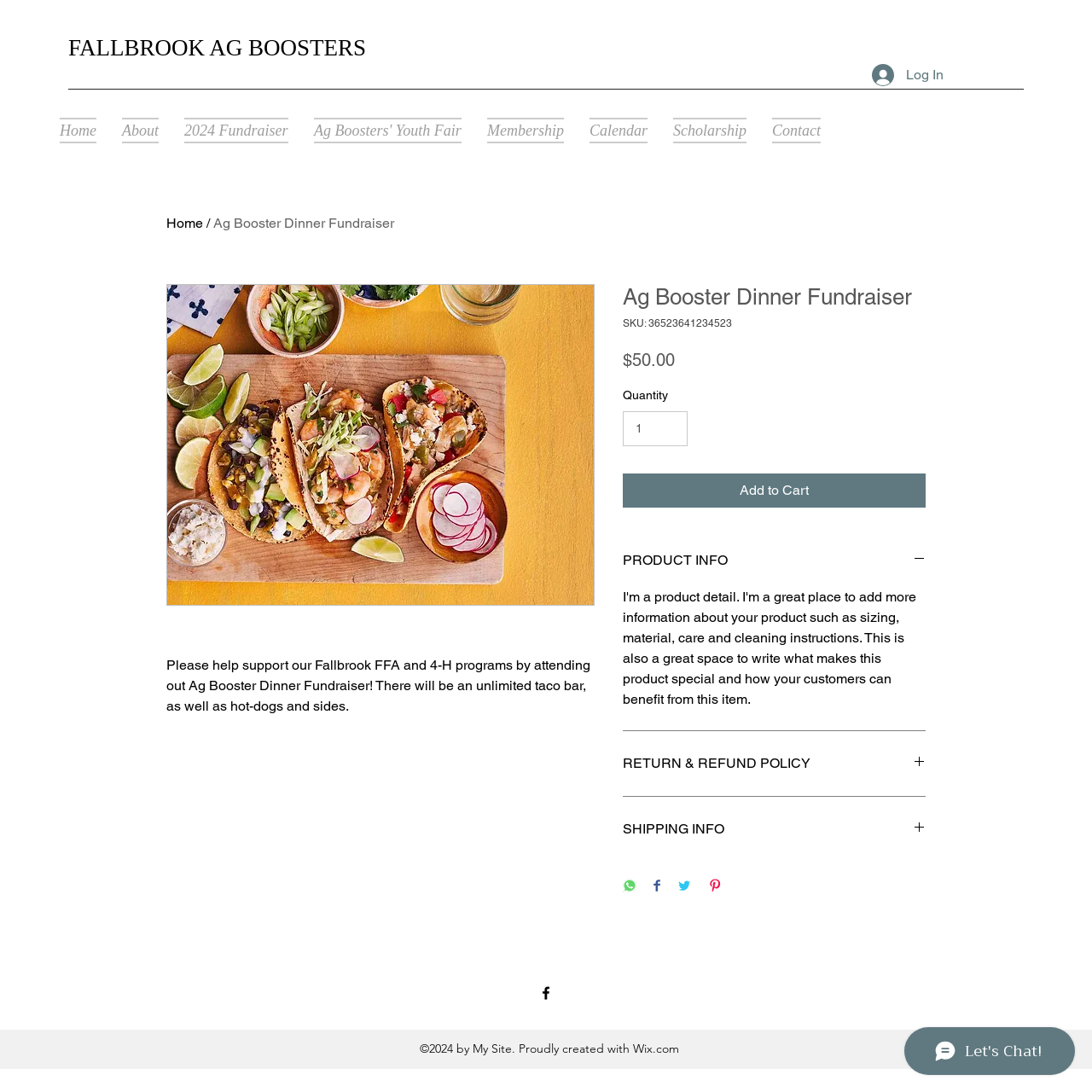Determine the bounding box coordinates for the element that should be clicked to follow this instruction: "Add to Cart". The coordinates should be given as four float numbers between 0 and 1, in the format [left, top, right, bottom].

[0.57, 0.433, 0.848, 0.465]